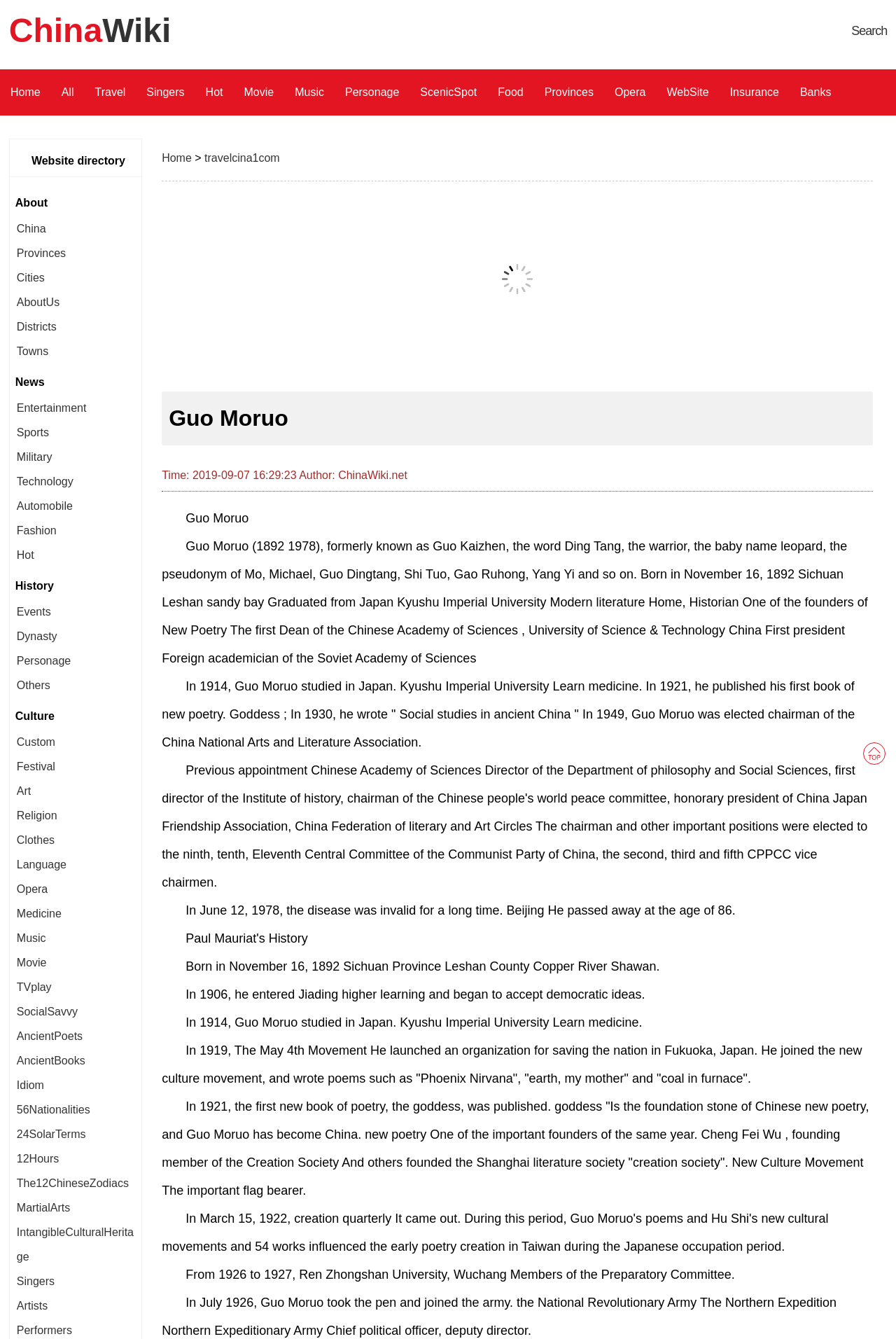Determine the bounding box coordinates of the region I should click to achieve the following instruction: "visit the 'Personage' page". Ensure the bounding box coordinates are four float numbers between 0 and 1, i.e., [left, top, right, bottom].

[0.385, 0.052, 0.446, 0.086]